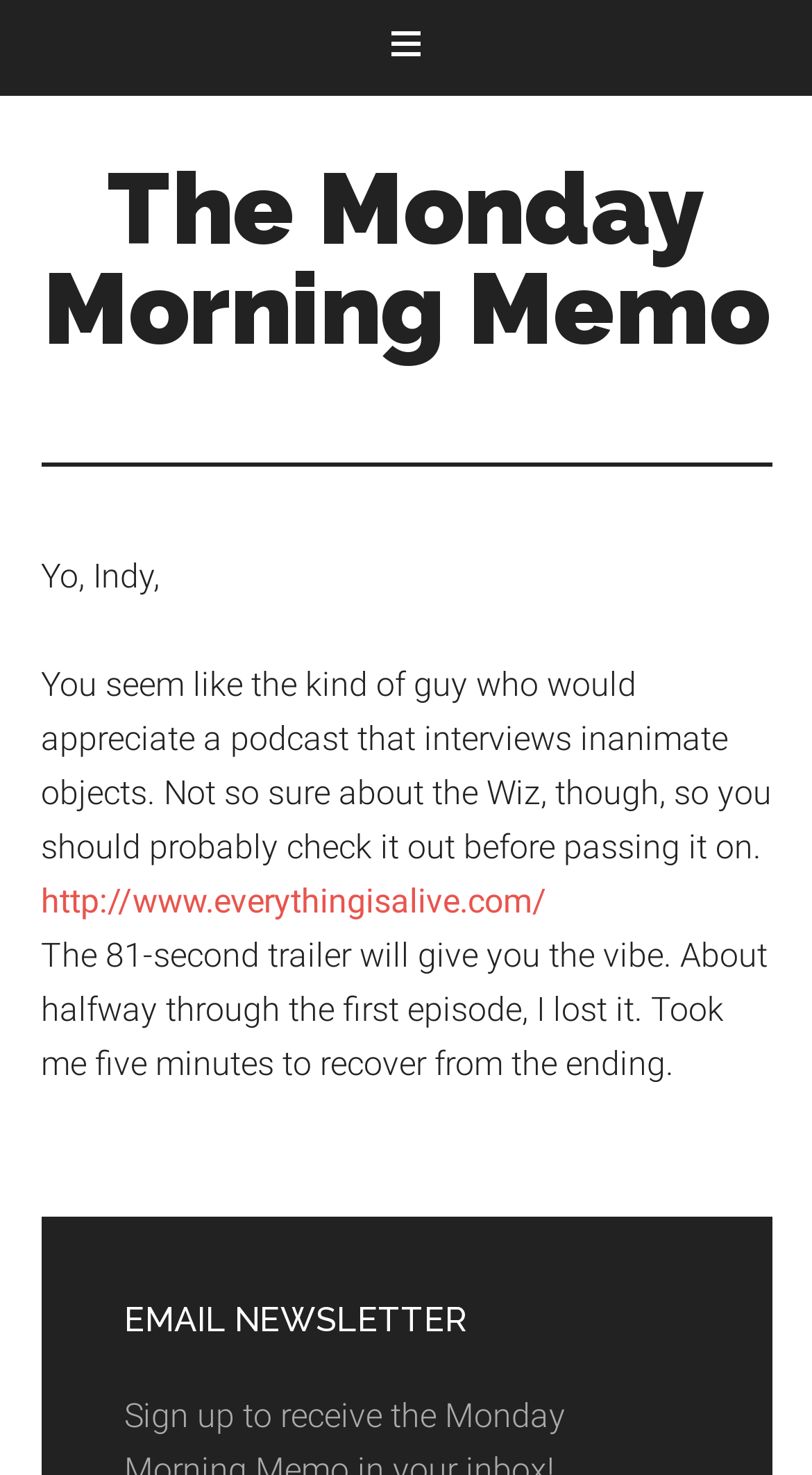Can you give a detailed response to the following question using the information from the image? How long is the trailer of the podcast?

The text mentions 'The 81-second trailer will give you the vibe', indicating that the trailer of the podcast is 81 seconds long.